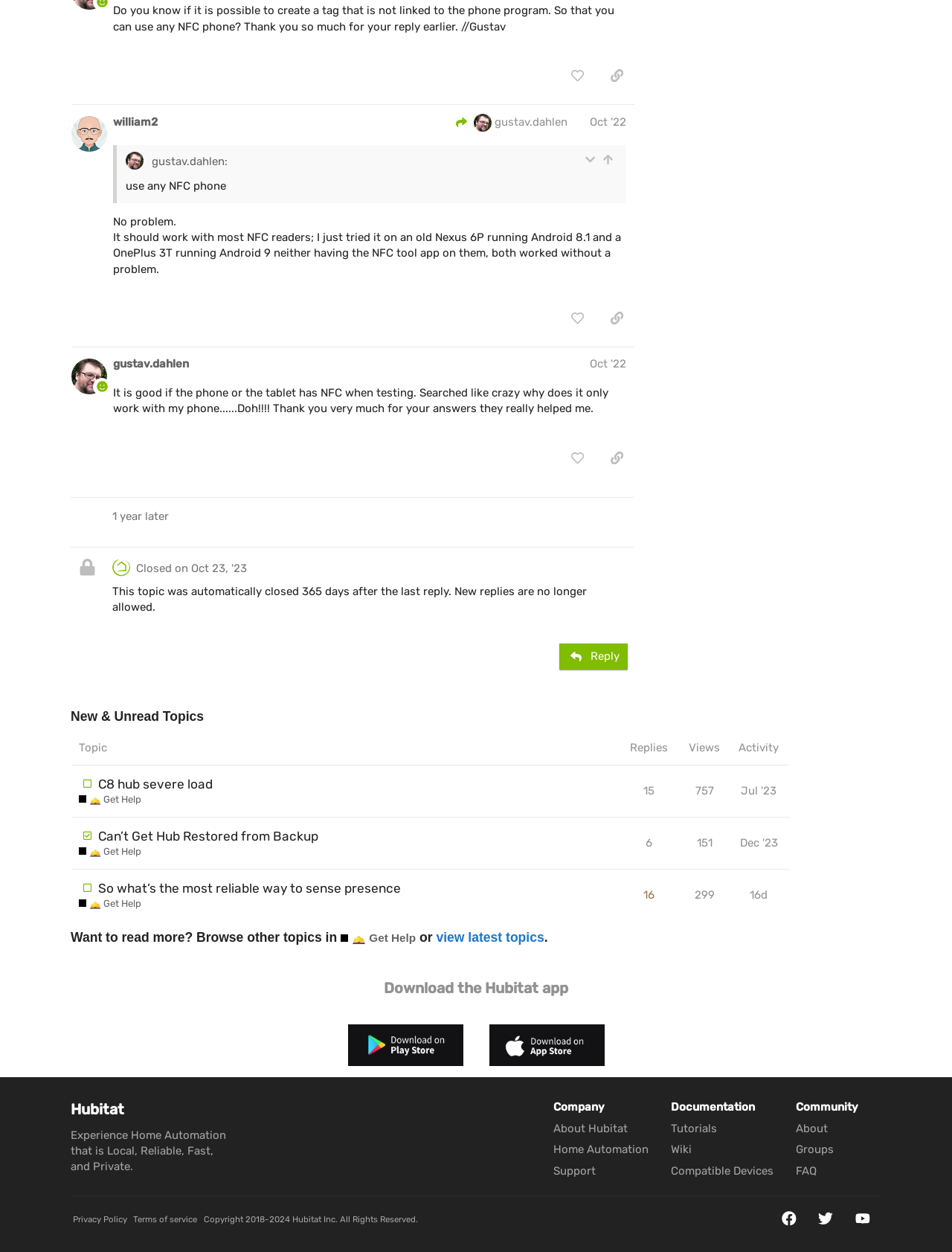What is the topic of the post by Gustav? Based on the image, give a response in one word or a short phrase.

NFC phone